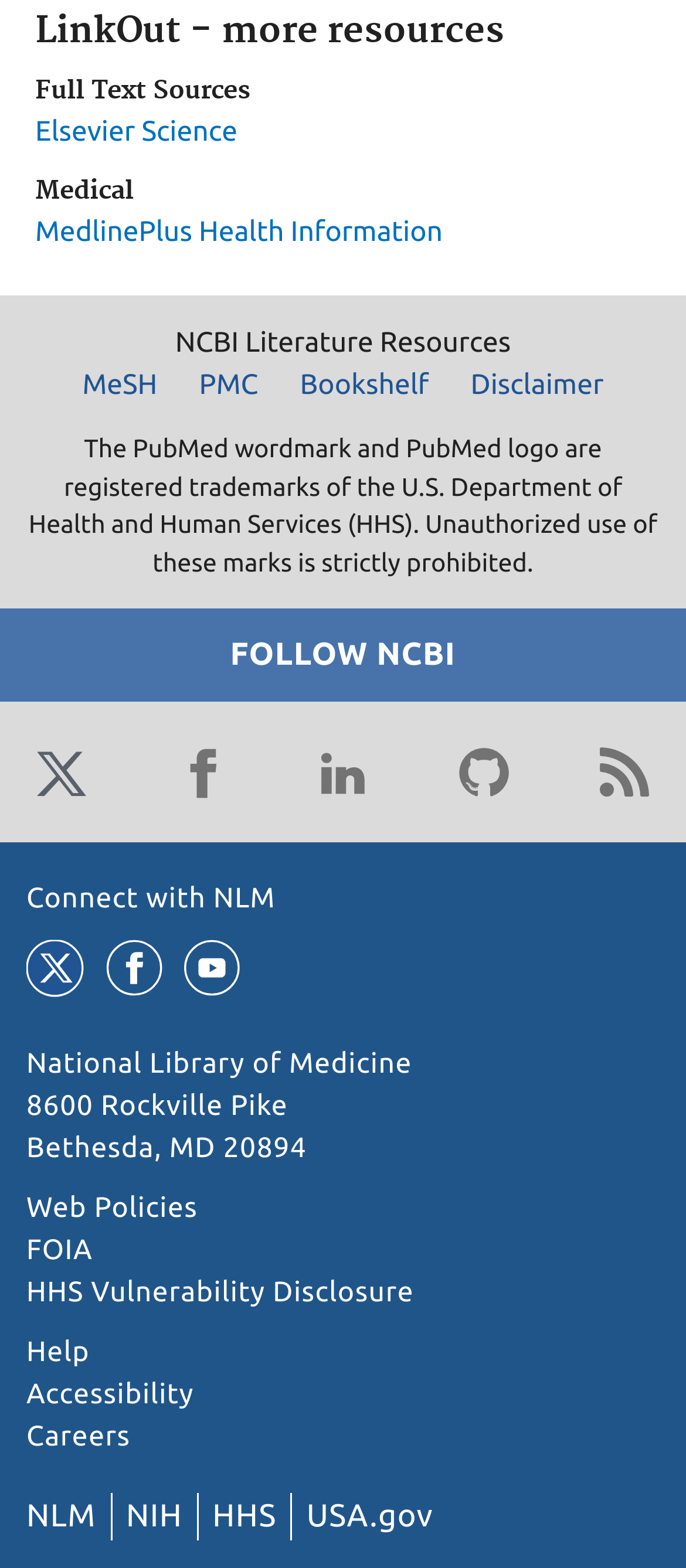Please specify the bounding box coordinates of the element that should be clicked to execute the given instruction: 'Click on the 'Elsevier Science' link'. Ensure the coordinates are four float numbers between 0 and 1, expressed as [left, top, right, bottom].

[0.051, 0.073, 0.346, 0.094]